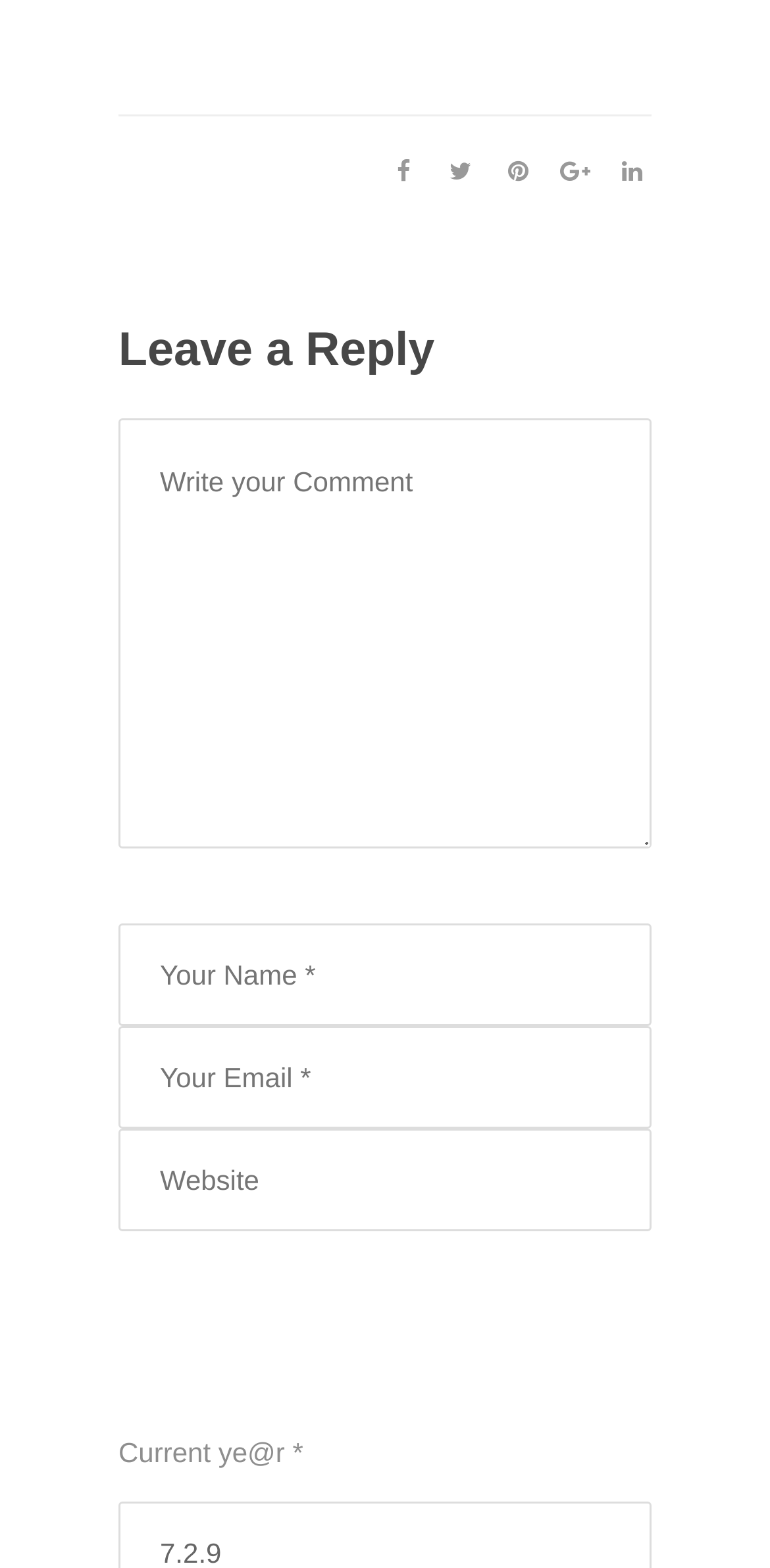How many required fields are there in the comment form?
Look at the screenshot and respond with one word or a short phrase.

3